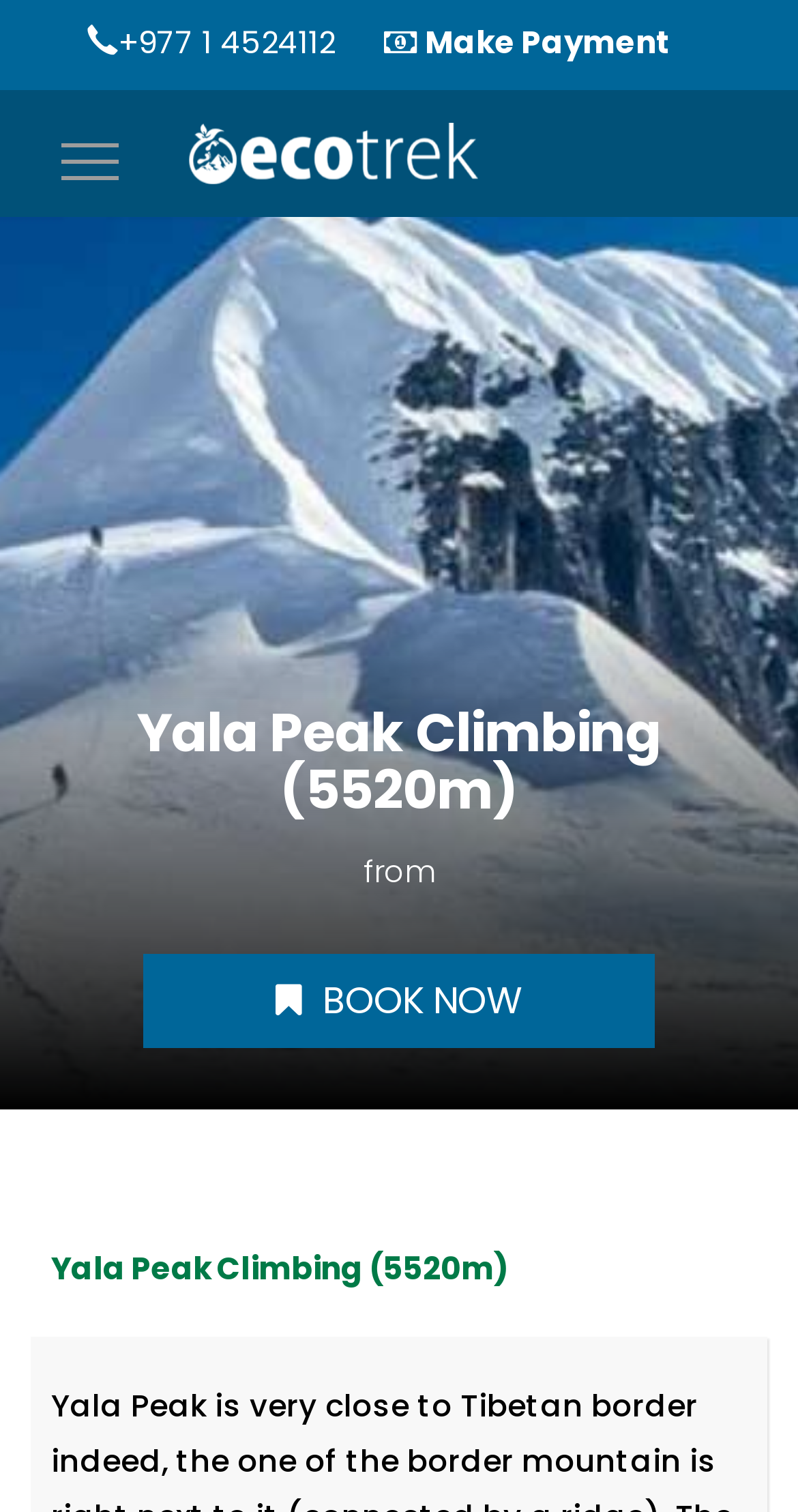Answer succinctly with a single word or phrase:
What is the country code of the phone number?

+977